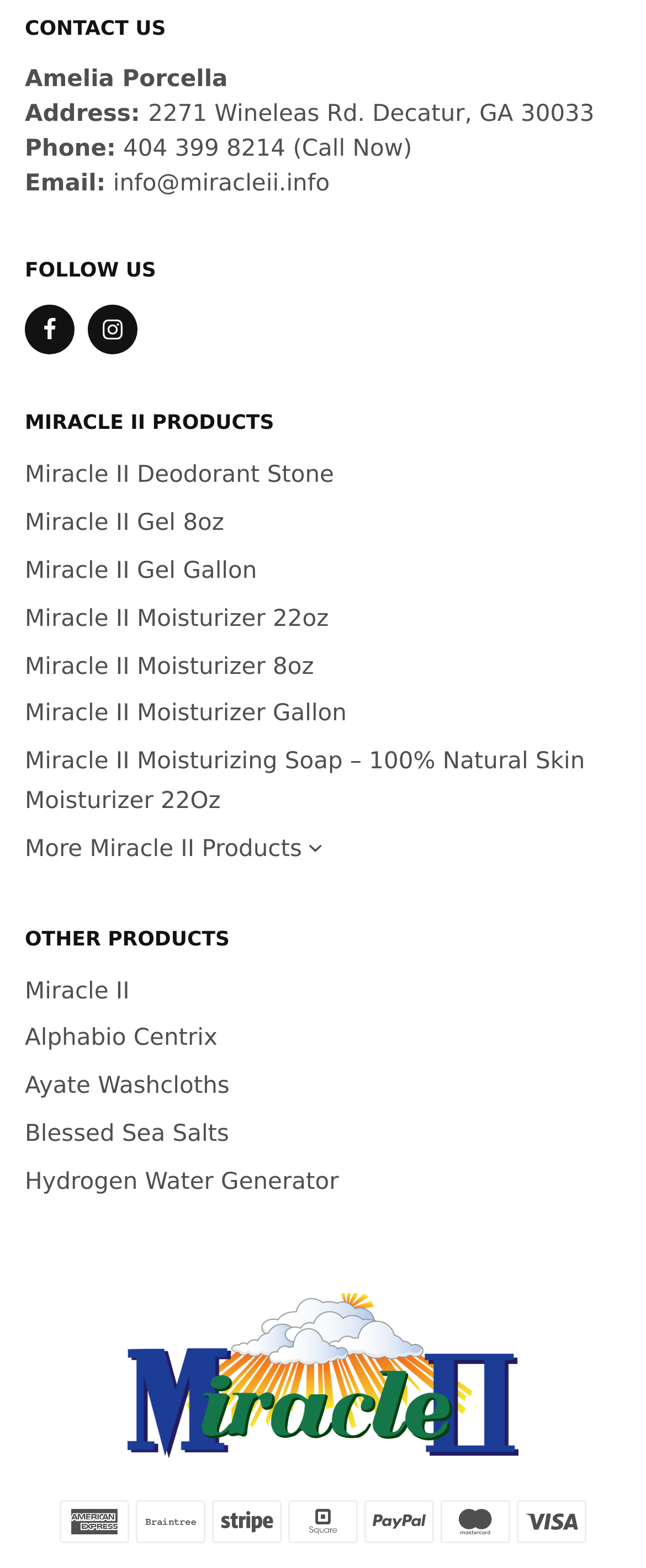How many social media links are there?
From the image, respond with a single word or phrase.

2